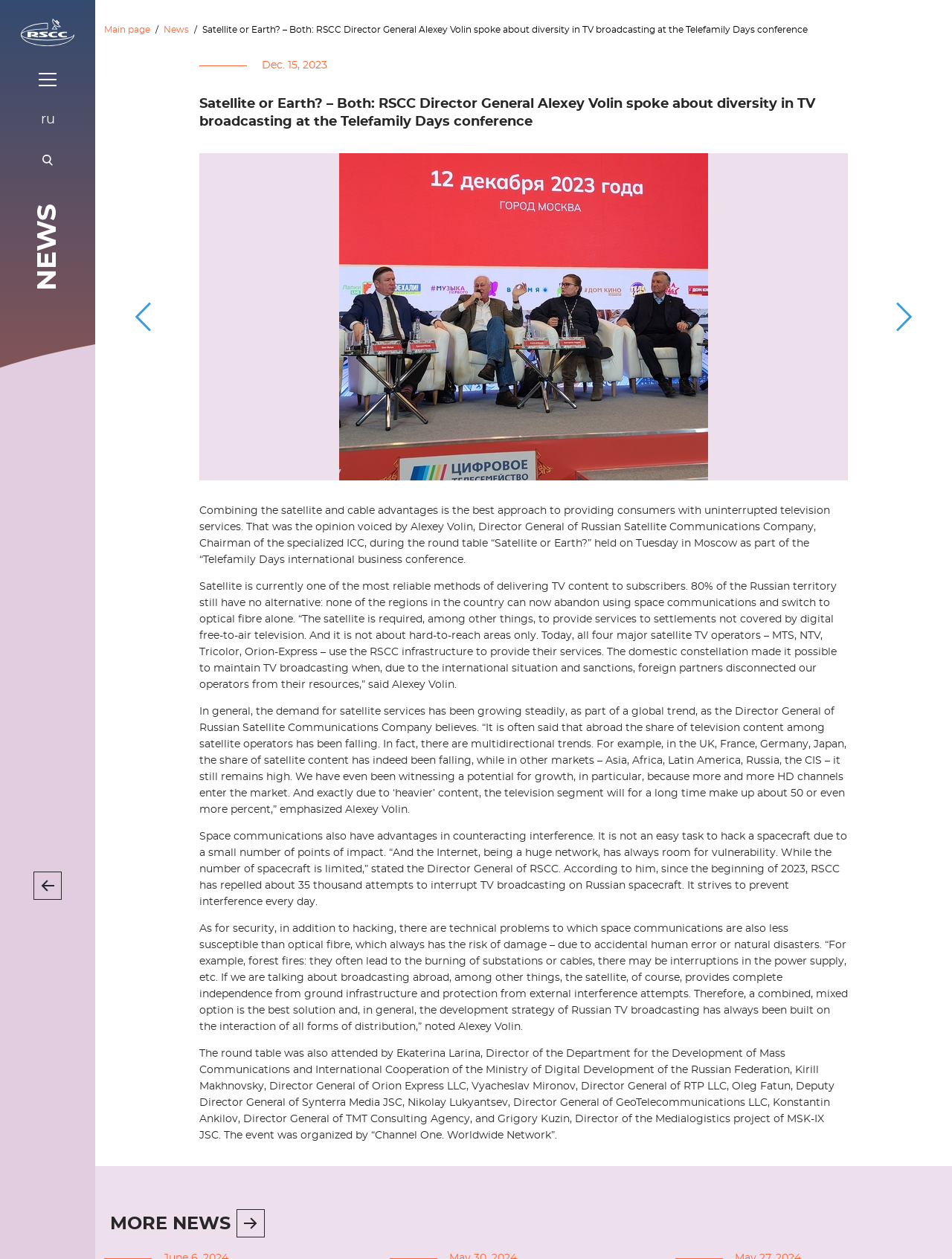Pinpoint the bounding box coordinates of the area that should be clicked to complete the following instruction: "Go back to the main page". The coordinates must be given as four float numbers between 0 and 1, i.e., [left, top, right, bottom].

[0.109, 0.02, 0.16, 0.027]